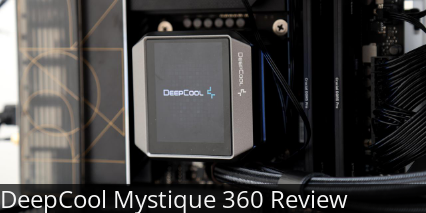Present an elaborate depiction of the scene captured in the image.

The image showcases the **DeepCool Mystique 360**, a liquid cooling solution designed for high-performance PC builds. Mounted inside a sleek computer case, the unit features a prominent square pump design with a blue LED display that prominently displays the **DeepCool** logo, indicating its brand identity. The image emphasizes the aesthetics of modern cooling technology, highlighting the intricate cable management and the vacuum-sealed components that contribute to effective heat dissipation. This visual is part of a review, which delves into the performance, features, and overall effectiveness of the **DeepCool Mystique 360**, allowing potential buyers to gauge its suitability for their gaming or workstation setups.